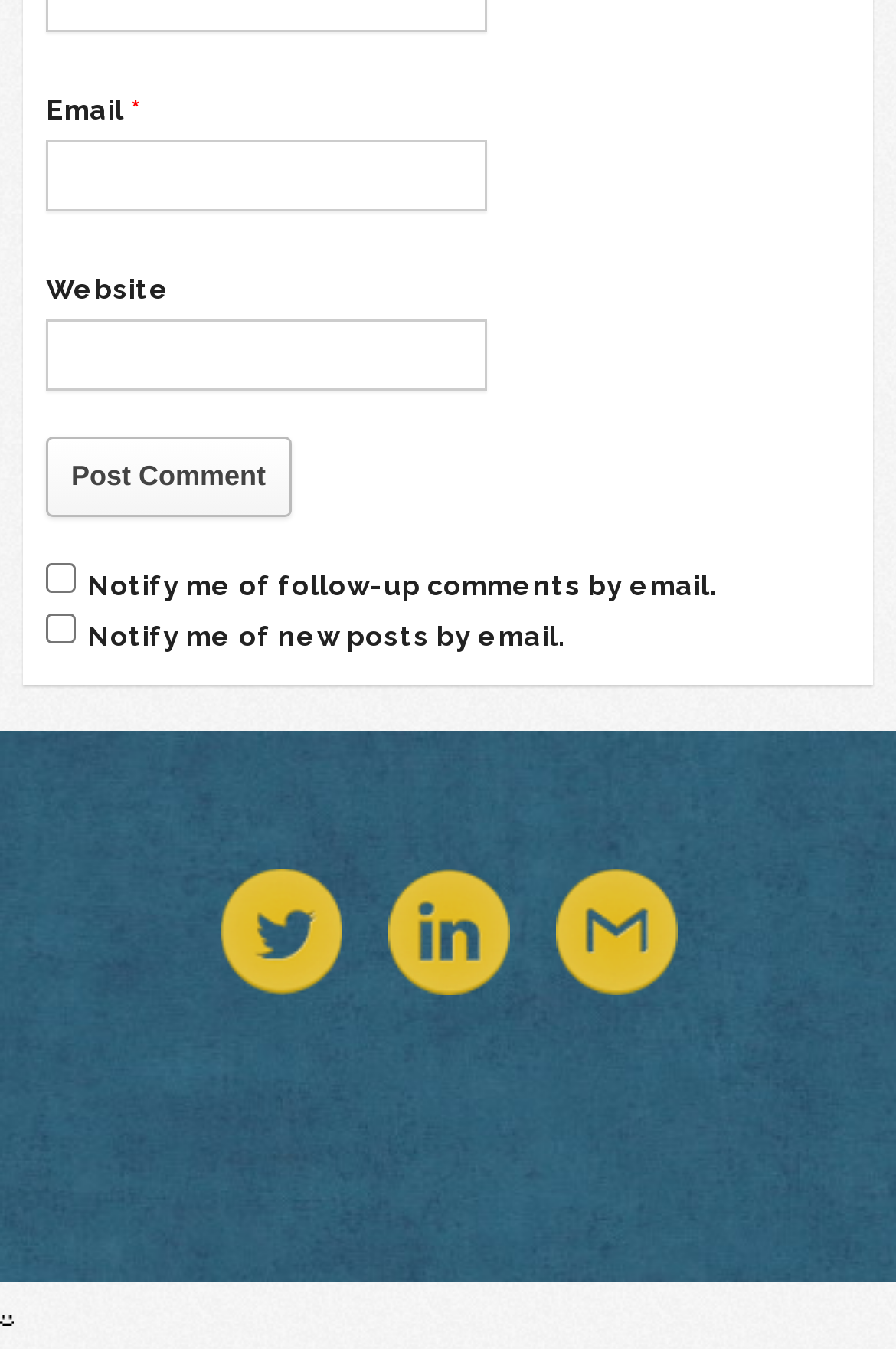Refer to the screenshot and answer the following question in detail:
What is the label of the first text box?

The first text box has a label 'Email' which is indicated by the StaticText element with OCR text 'Email' and bounding box coordinates [0.051, 0.07, 0.146, 0.094].